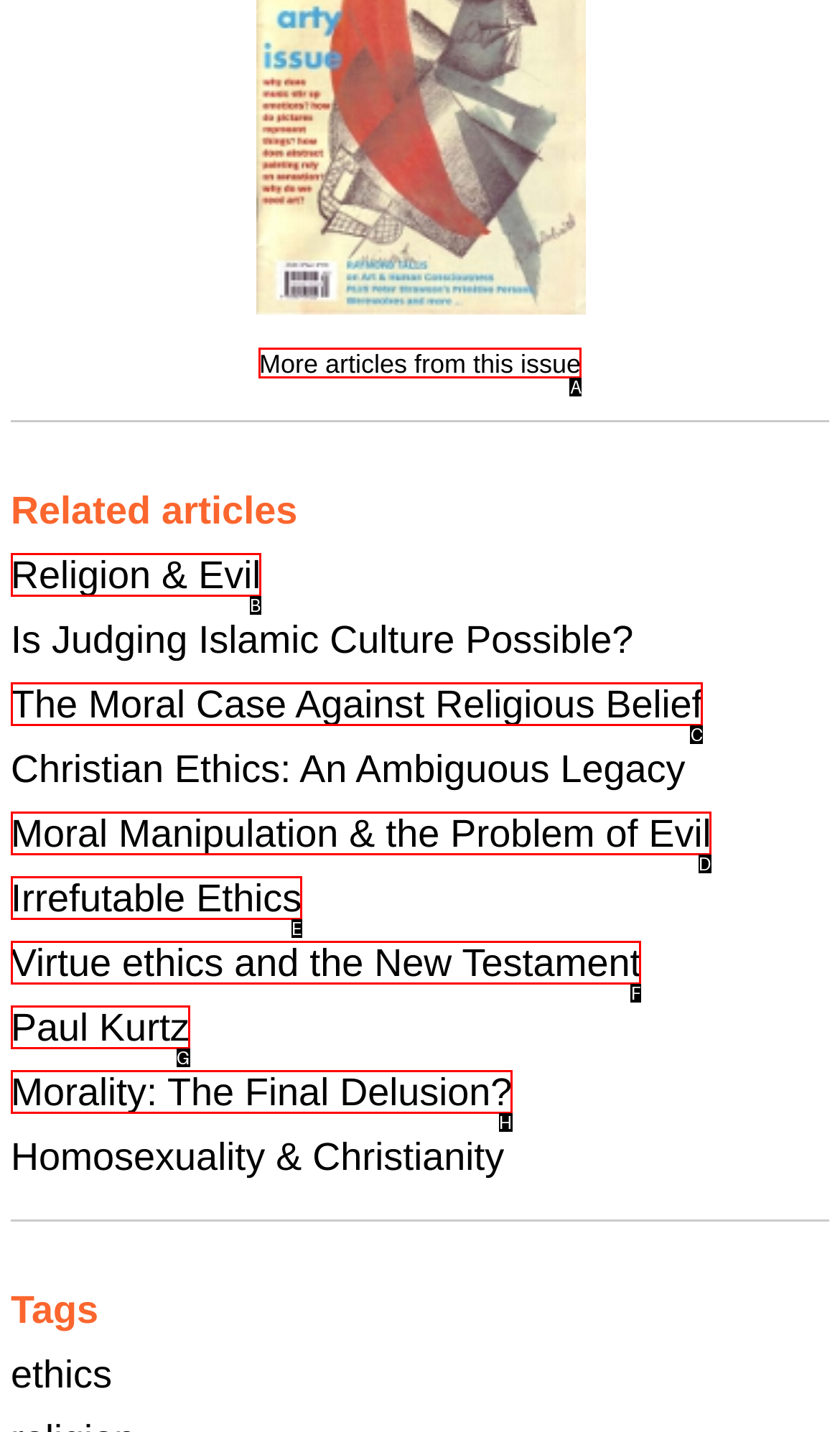Determine the letter of the element I should select to fulfill the following instruction: Explore more articles from this issue. Just provide the letter.

A